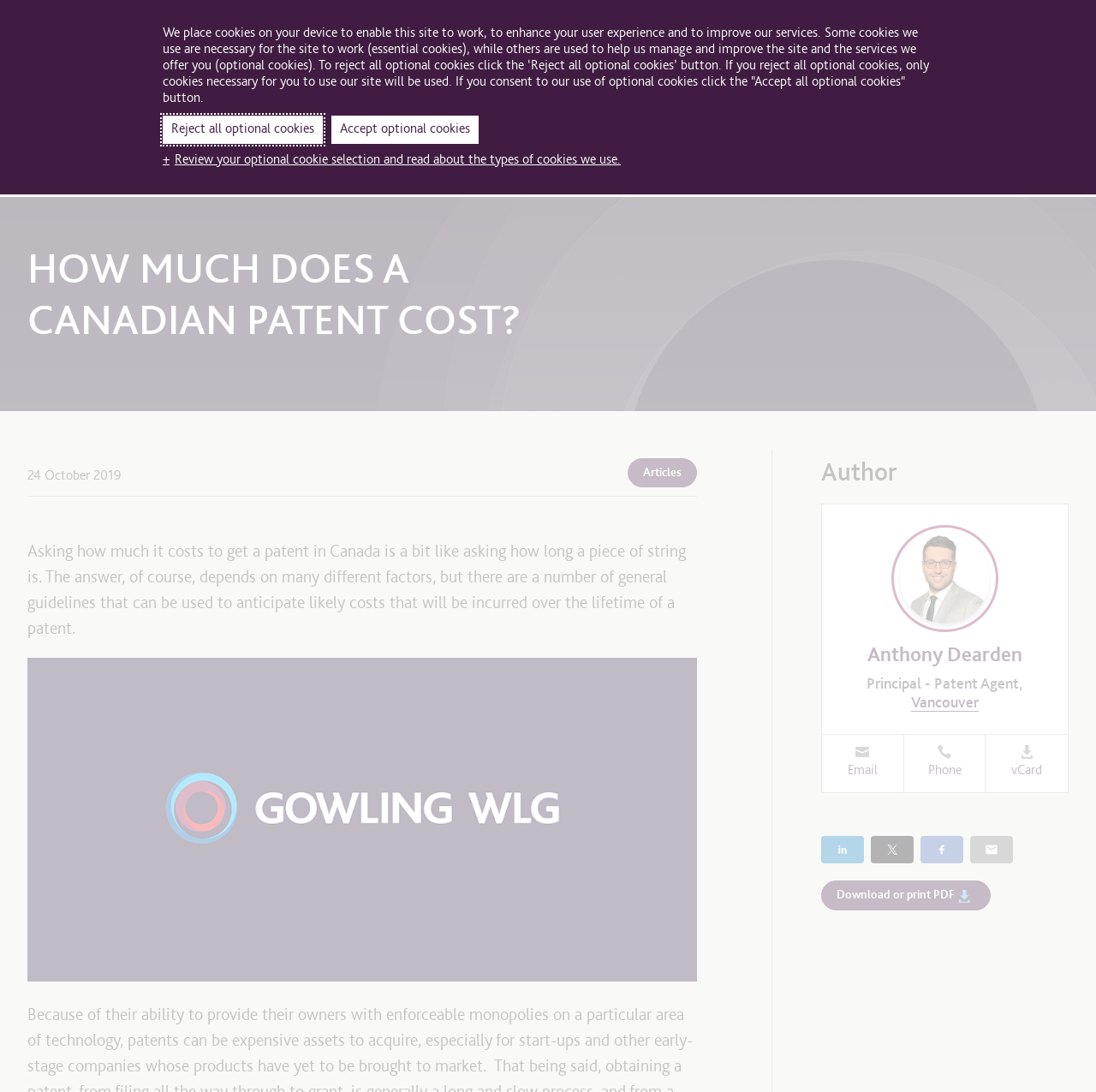Please provide a detailed answer to the question below by examining the image:
What is the name of the law firm?

The name of the law firm can be determined by looking at the top of the webpage, where it says 'How much does a Canadian patent cost? | Gowling WLG', indicating that the article is from the law firm Gowling WLG.